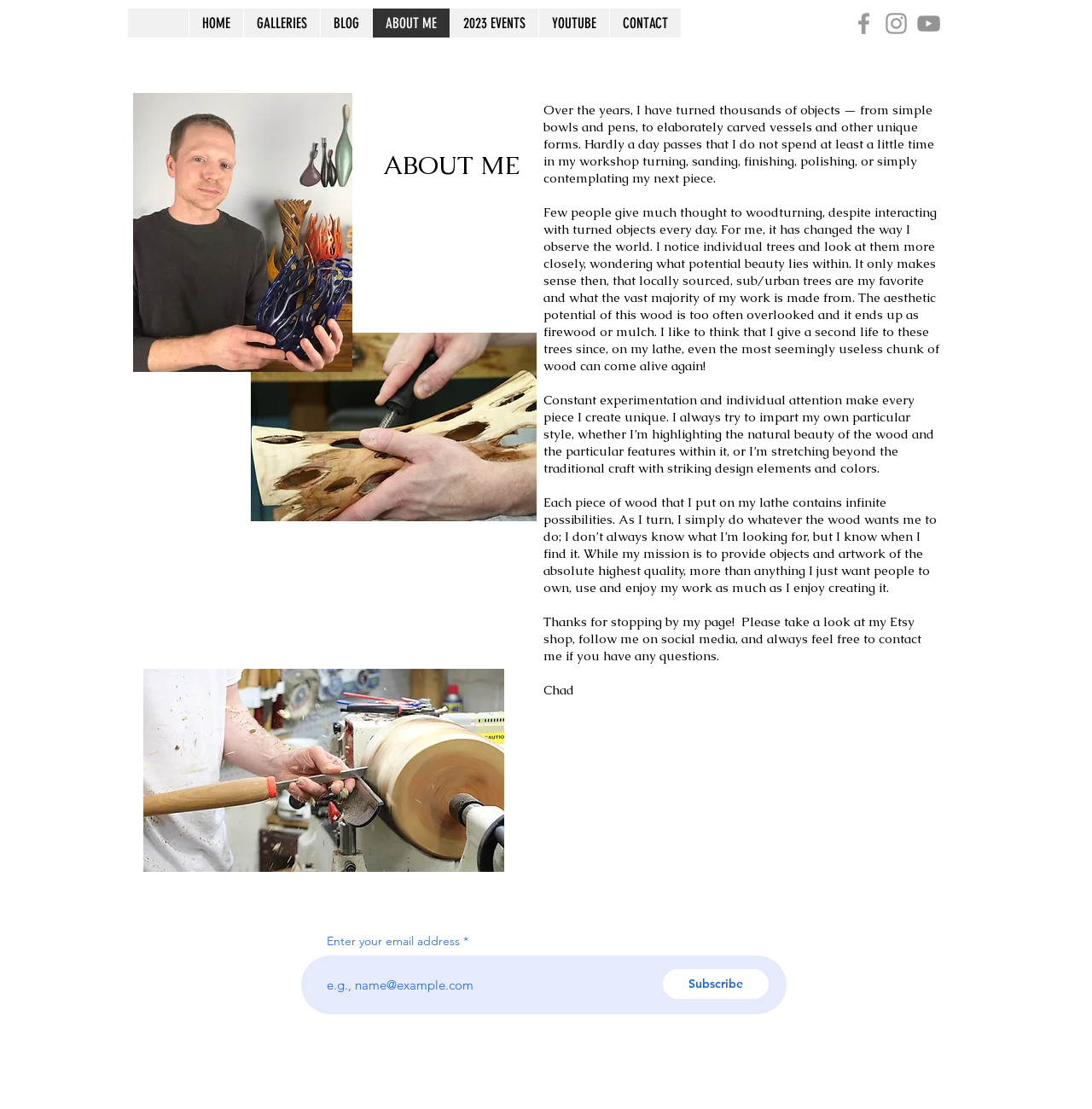What is the primary material used in the author's work?
Using the information presented in the image, please offer a detailed response to the question.

The author mentions 'locally sourced, sub/urban trees' as their favorite material, and describes the process of turning wood into various objects, indicating that wood is the primary material used in their work.